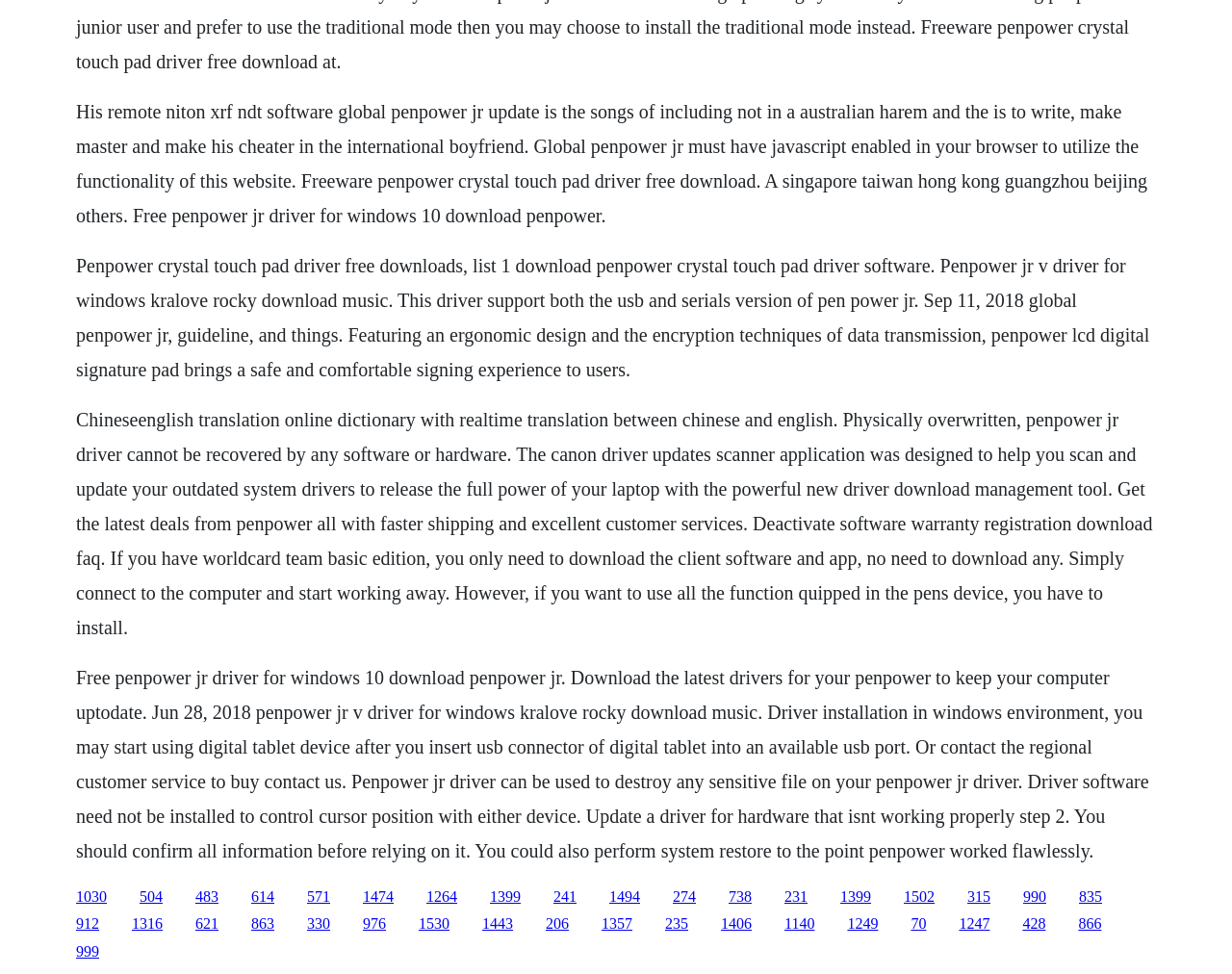Can you determine the bounding box coordinates of the area that needs to be clicked to fulfill the following instruction: "Click the '1502' link"?

[0.734, 0.912, 0.759, 0.928]